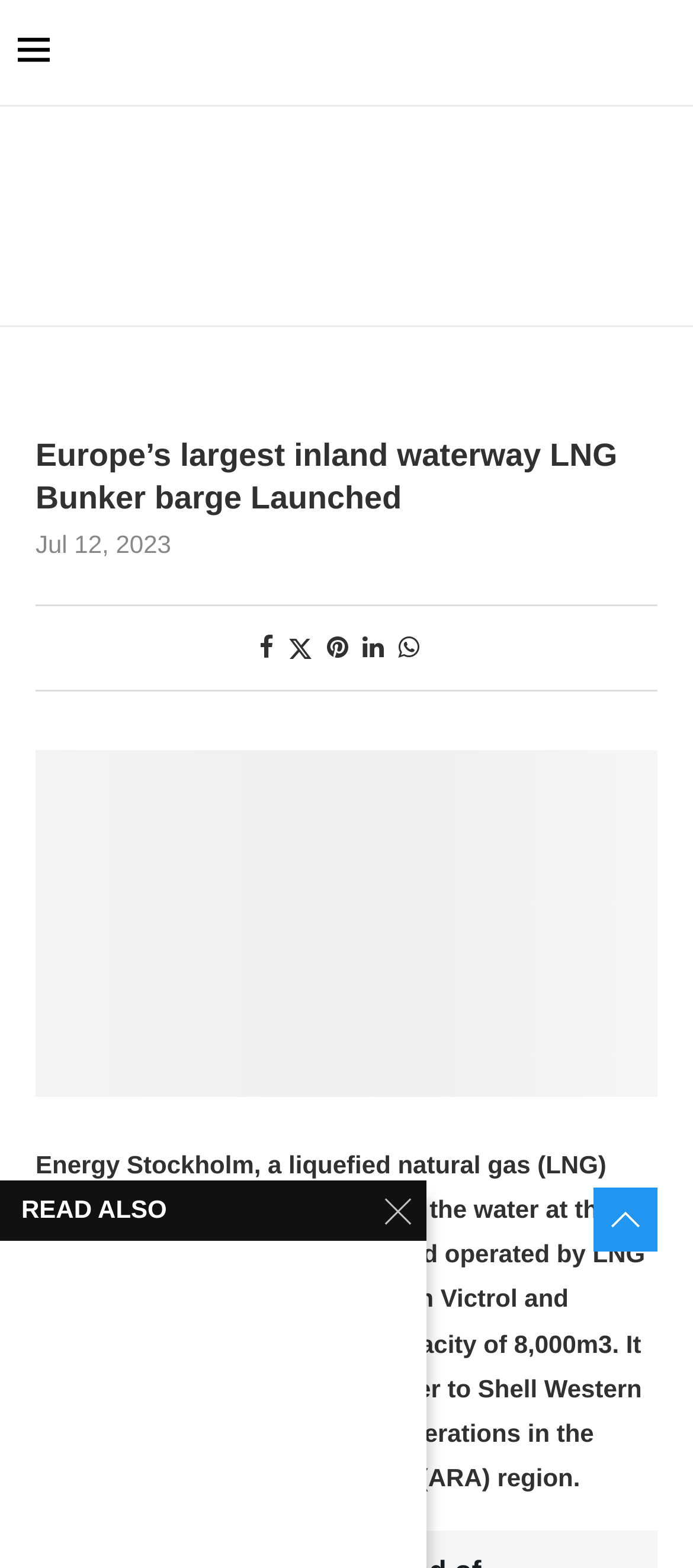How many social media platforms can the article be shared on?
Please craft a detailed and exhaustive response to the question.

The answer can be found by counting the number of social media links provided, which are 'Share on Facebook', 'Share on Twitter', 'Pin to Pinterest', 'Share on LinkedIn', and 'Share on Whatsapp', totaling 5 platforms.